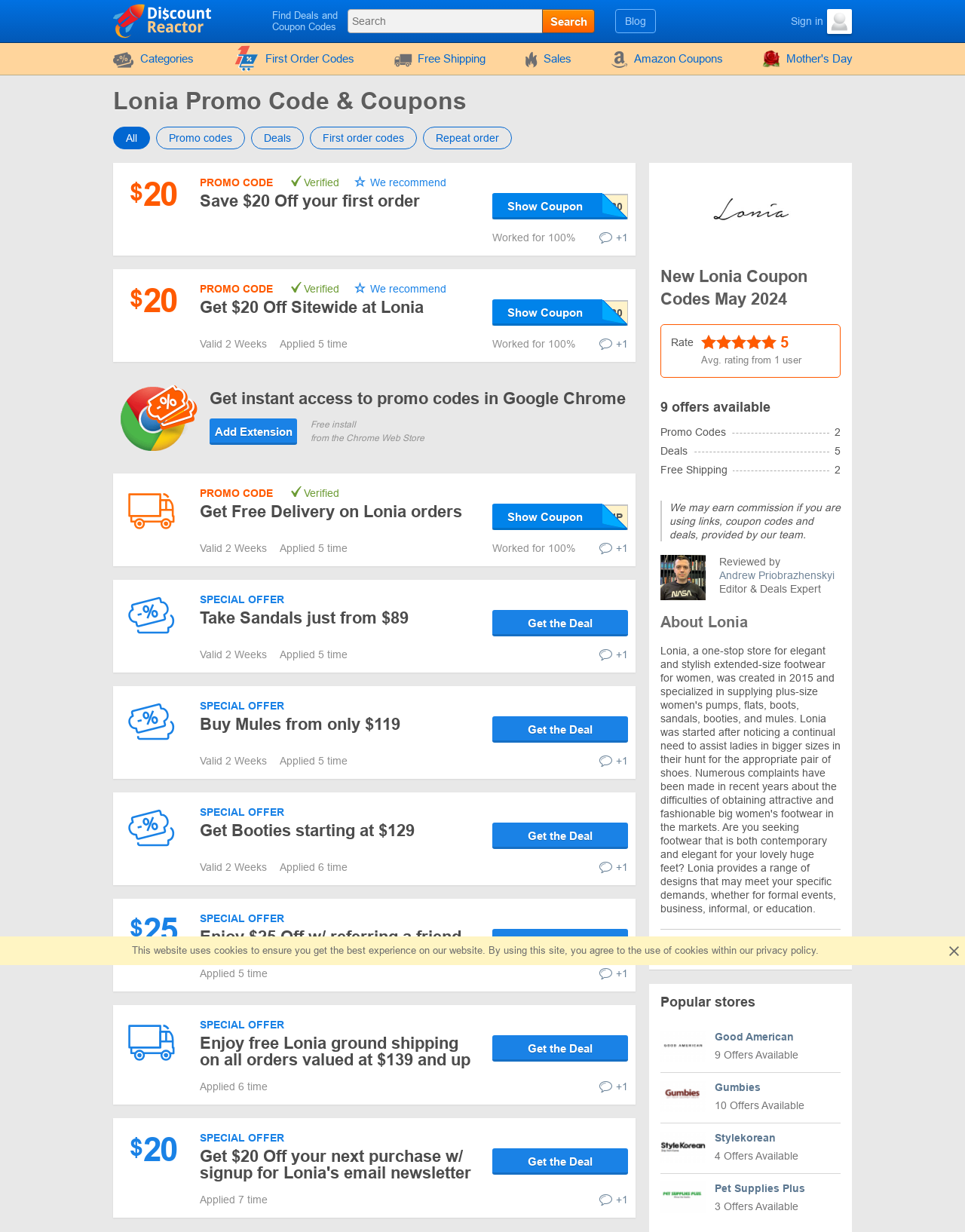Give a detailed account of the webpage, highlighting key information.

The webpage is about Lonia promo codes, offering 9 valid coupon codes and discounts in May 2024. At the top, there is a search bar with a "Search" button, allowing users to find deals and coupon codes. Below the search bar, there are several links to categories, including "DiscountReactor", "Blog", and "Sign in Avatar", which features an avatar image. 

On the left side, there are multiple links to different types of promo codes, such as "First Order Codes", "Free Shipping", "Sales", and "Amazon Coupons", some of which have accompanying images. 

The main content of the webpage is divided into sections, each featuring a promo code with details like the code itself, a brief description, and a "Show Coupon" button. There are also ratings and reviews from users, indicated by the "Worked for 100%" and "Applied 5 times" texts. Some promo codes have a "Verified" label, indicating their authenticity. 

Throughout the webpage, there are several images, including a dog, a gift, and barcodes, which are likely used to break up the content and make it more visually appealing. At the bottom, there are more promo codes and special offers, including deals on sandals, mules, and booties.